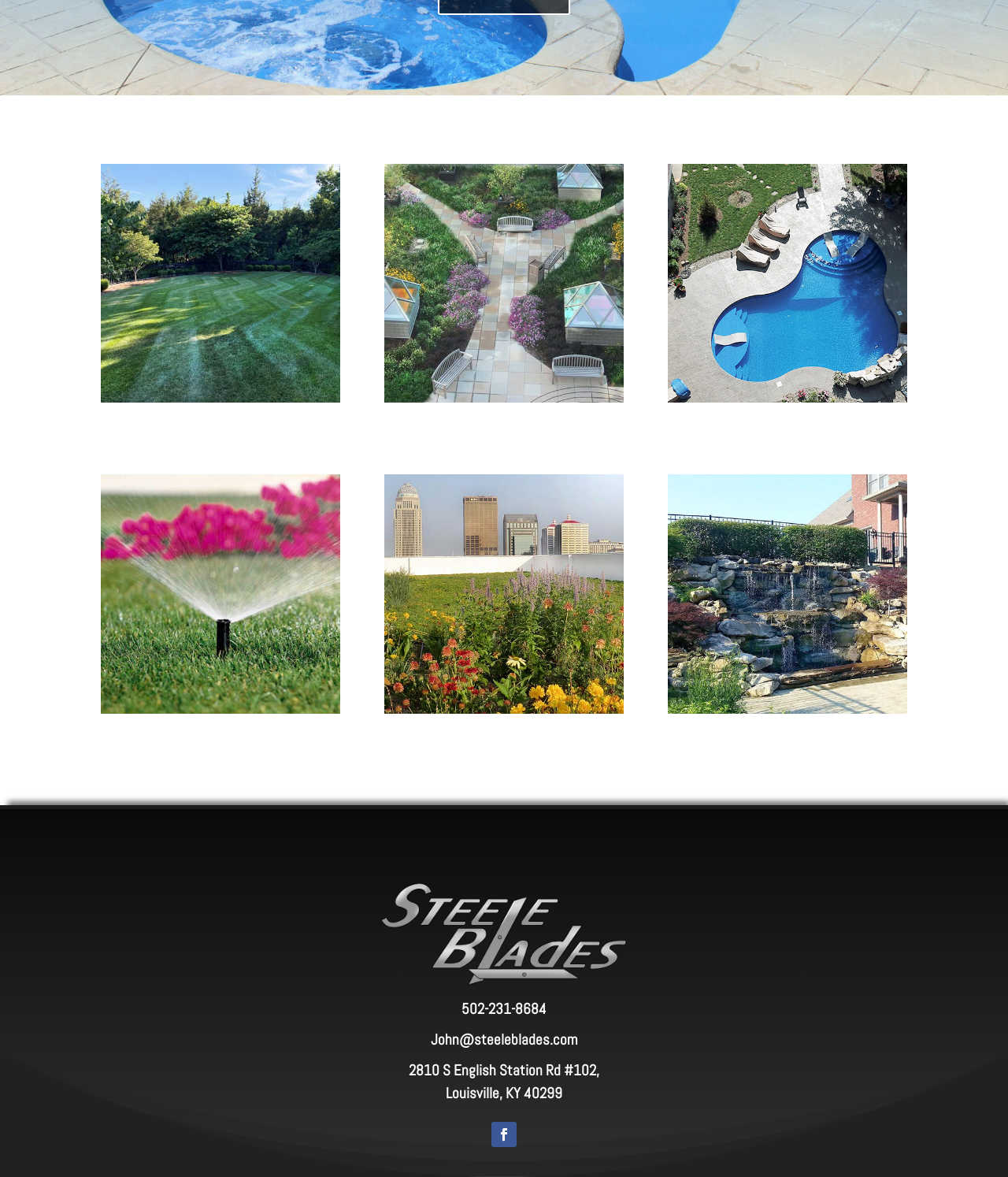Please determine the bounding box coordinates for the element that should be clicked to follow these instructions: "Get in touch with the company".

[0.614, 0.708, 0.685, 0.722]